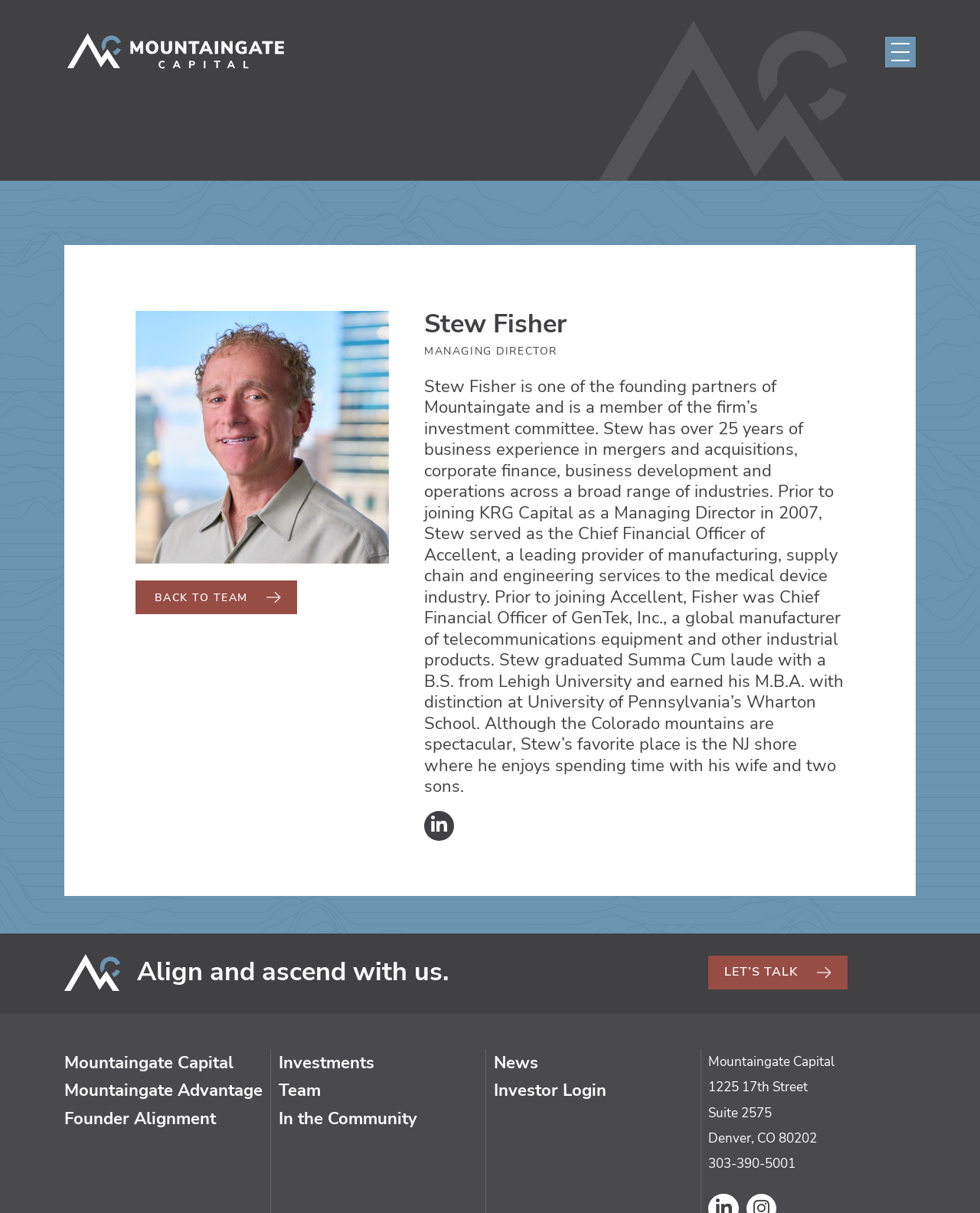Locate the bounding box coordinates of the segment that needs to be clicked to meet this instruction: "Contact Mountaingate Capital".

[0.723, 0.889, 0.834, 0.946]